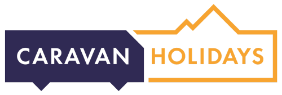Provide a one-word or one-phrase answer to the question:
What is the font color of 'HOLIDAYS' in the logo?

Vibrant orange